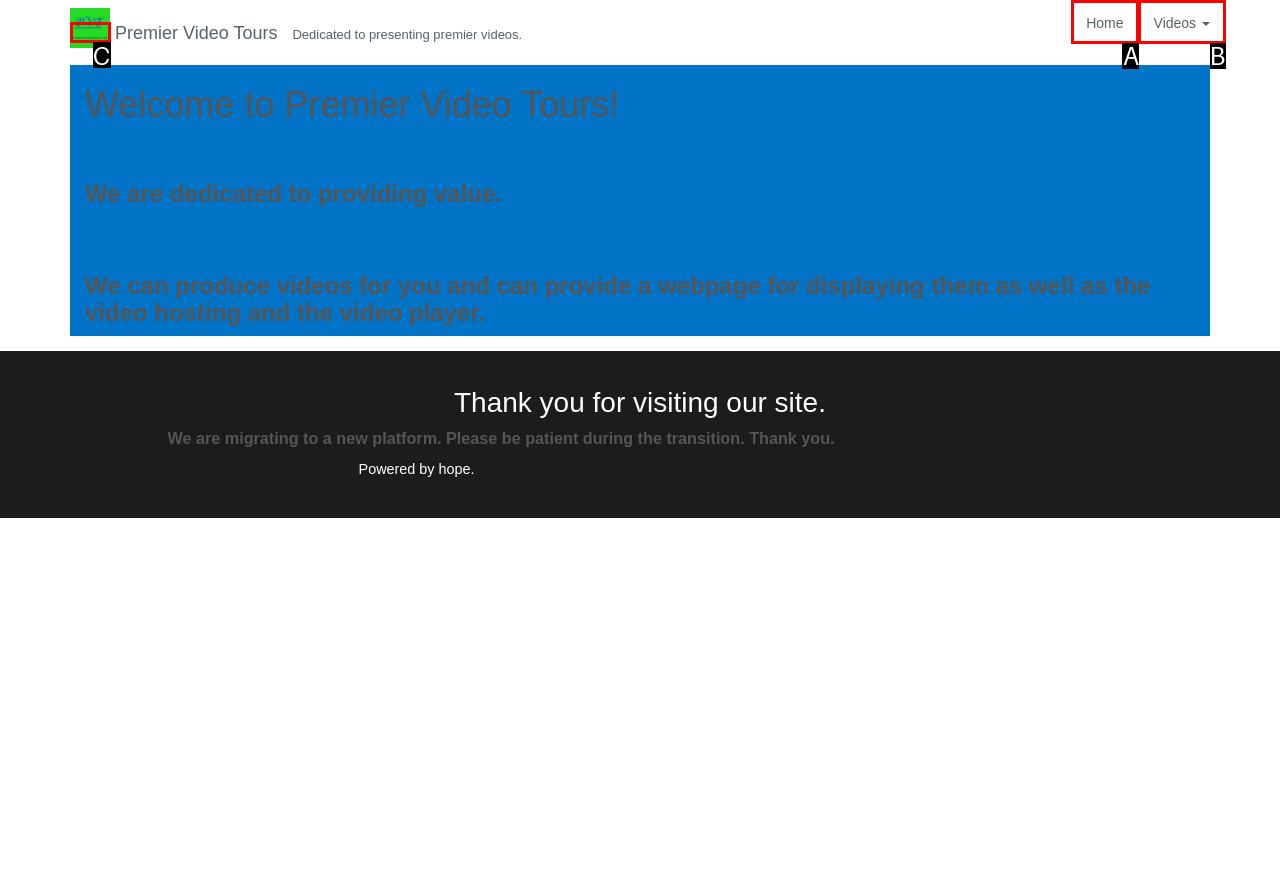From the choices given, find the HTML element that matches this description: Videos. Answer with the letter of the selected option directly.

B